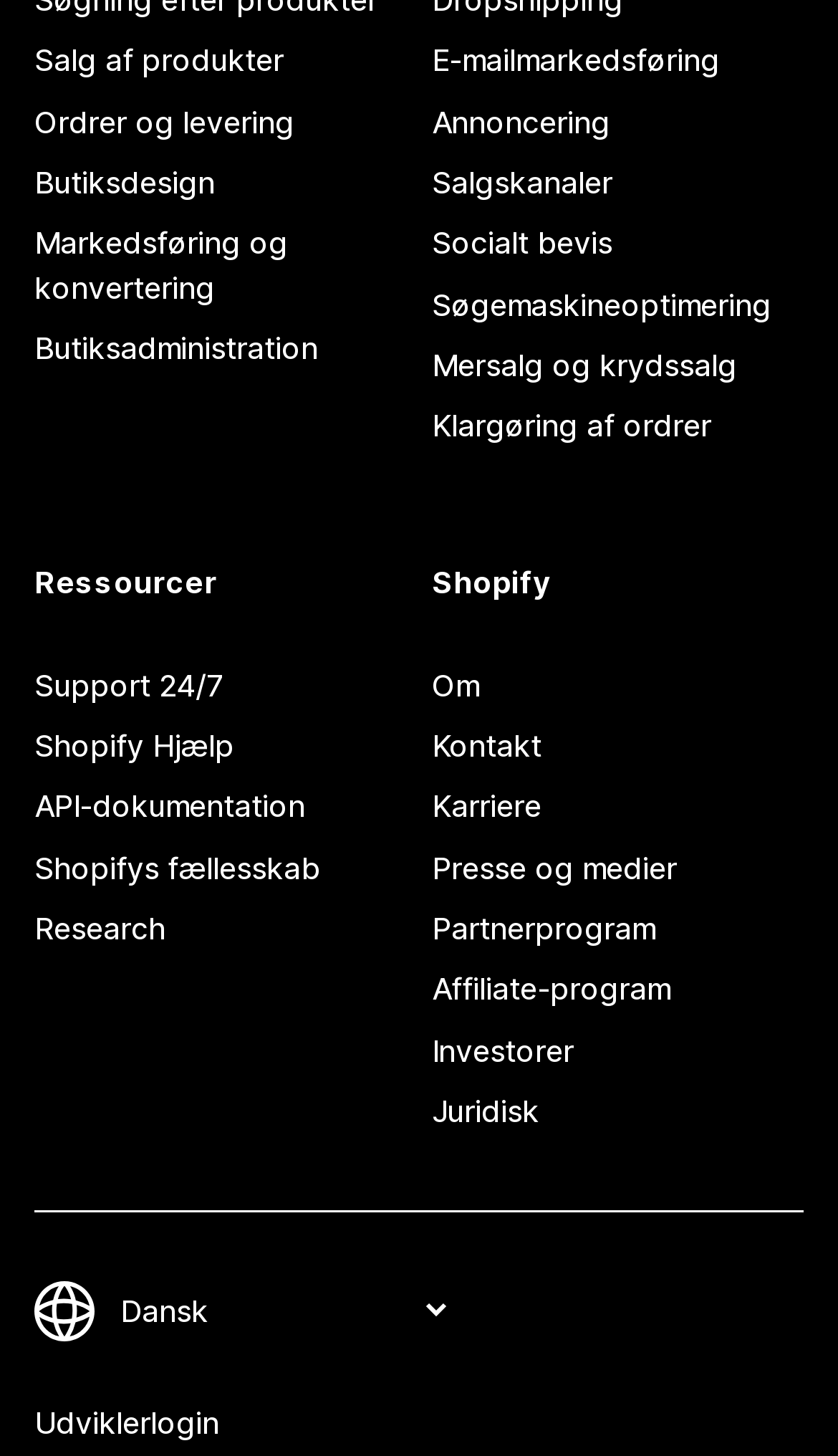Locate the bounding box coordinates of the element you need to click to accomplish the task described by this instruction: "Change language".

[0.133, 0.886, 0.541, 0.914]